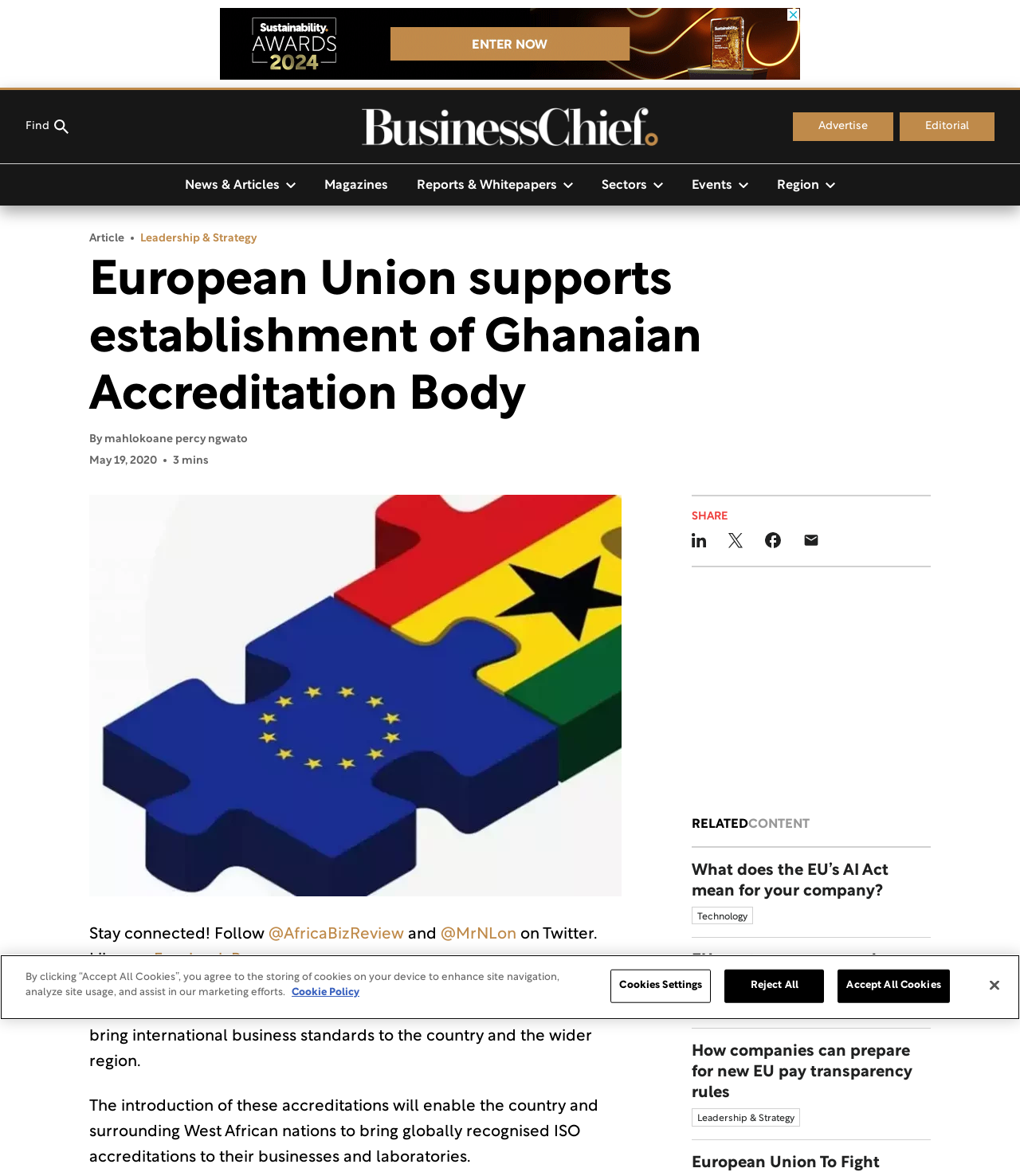Use a single word or phrase to answer the question: How long does it take to read the article?

3 mins